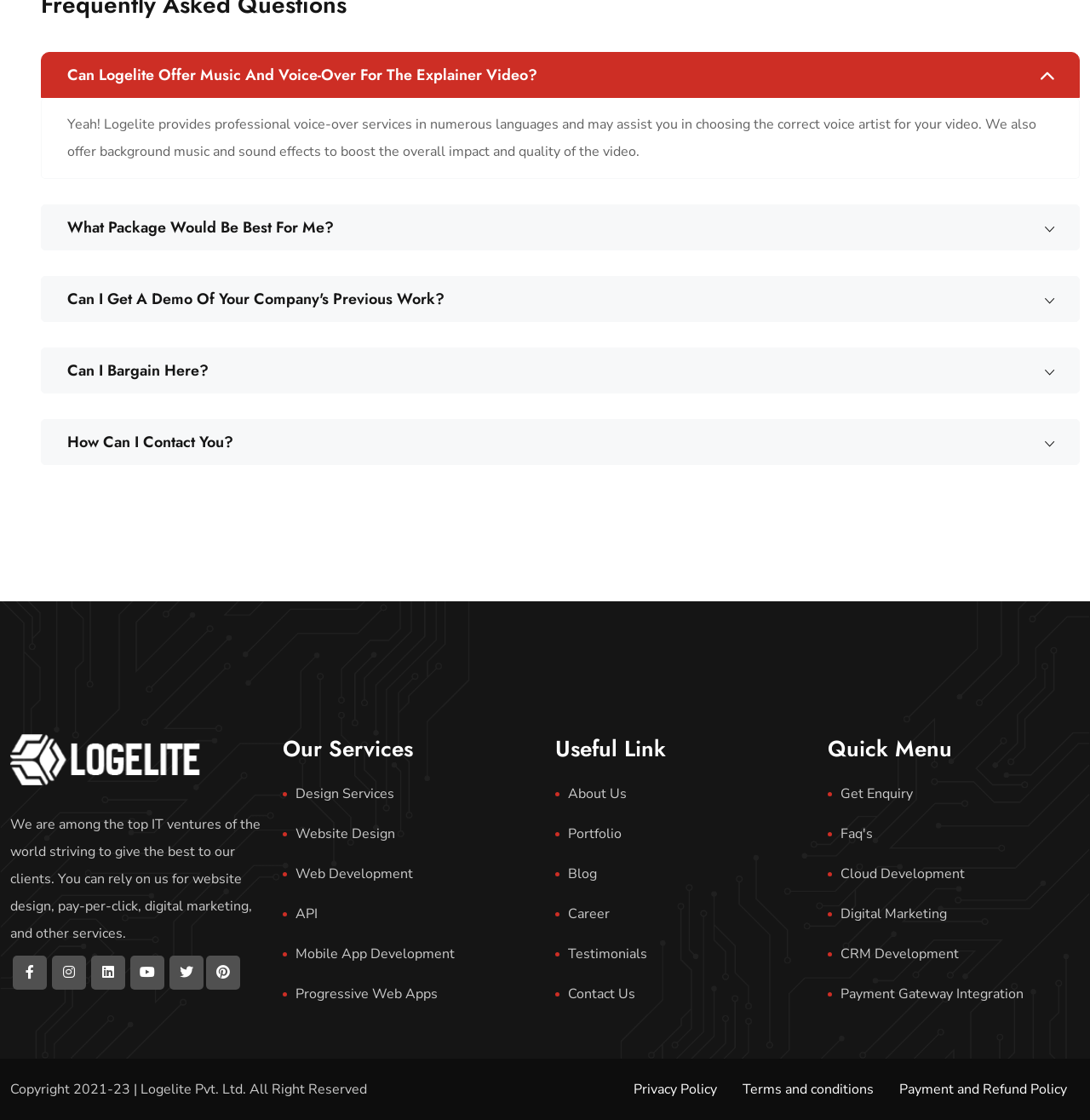How can I contact Logelite?
Please look at the screenshot and answer using one word or phrase.

Through contact link